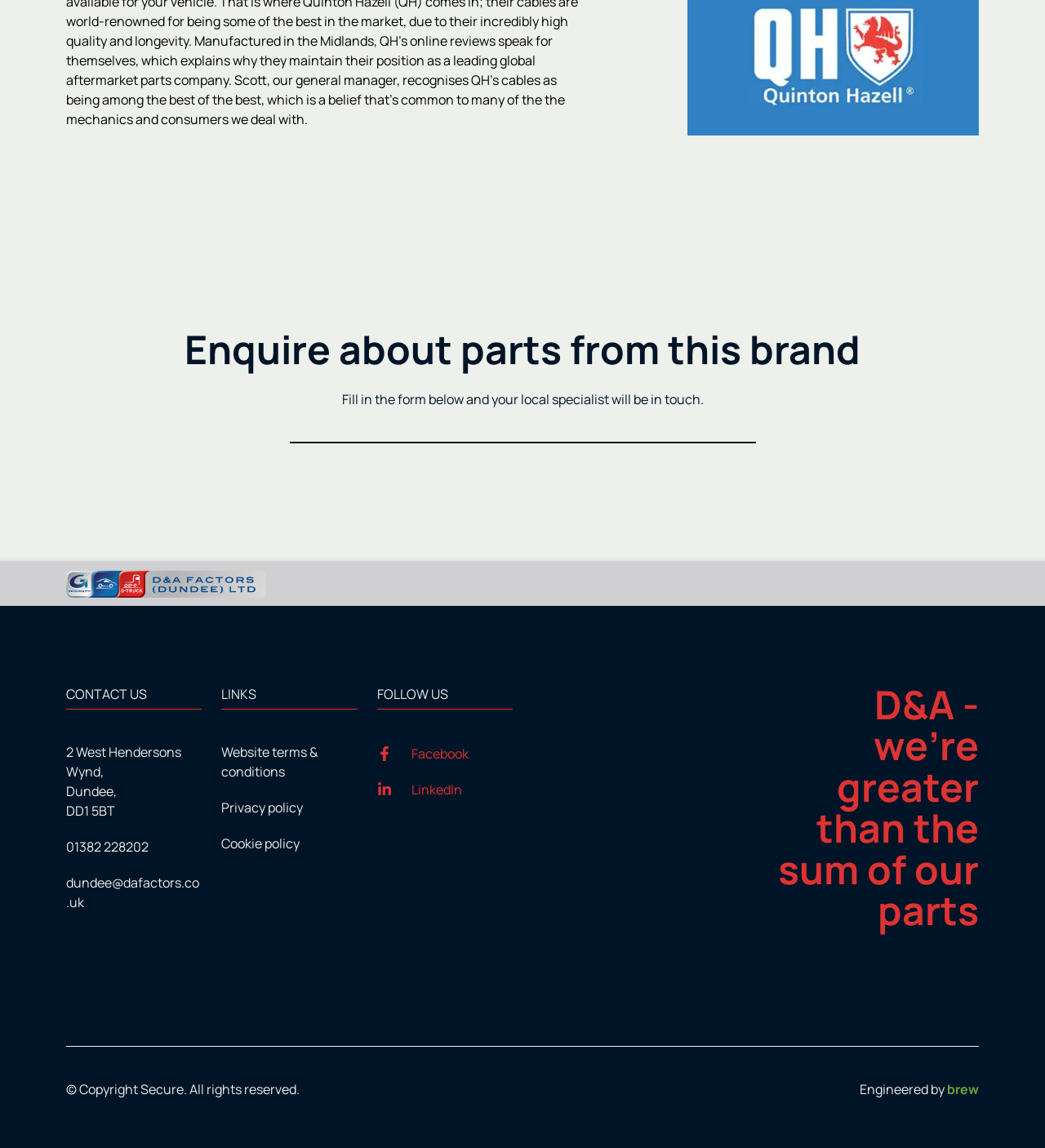Identify the bounding box coordinates of the HTML element based on this description: "01382 228202".

[0.063, 0.729, 0.193, 0.746]